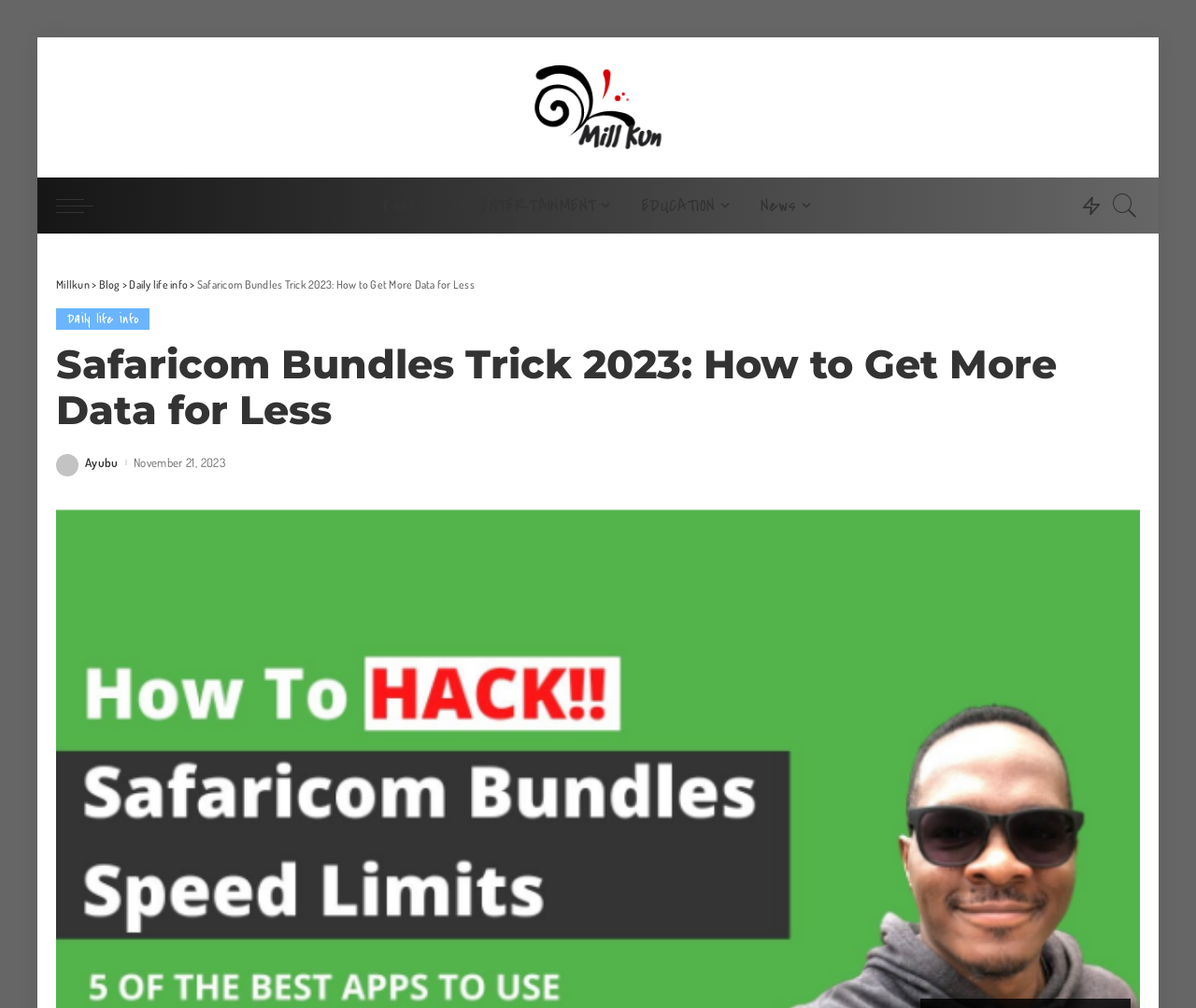Can you determine the bounding box coordinates of the area that needs to be clicked to fulfill the following instruction: "Search for something"?

[0.928, 0.176, 0.953, 0.232]